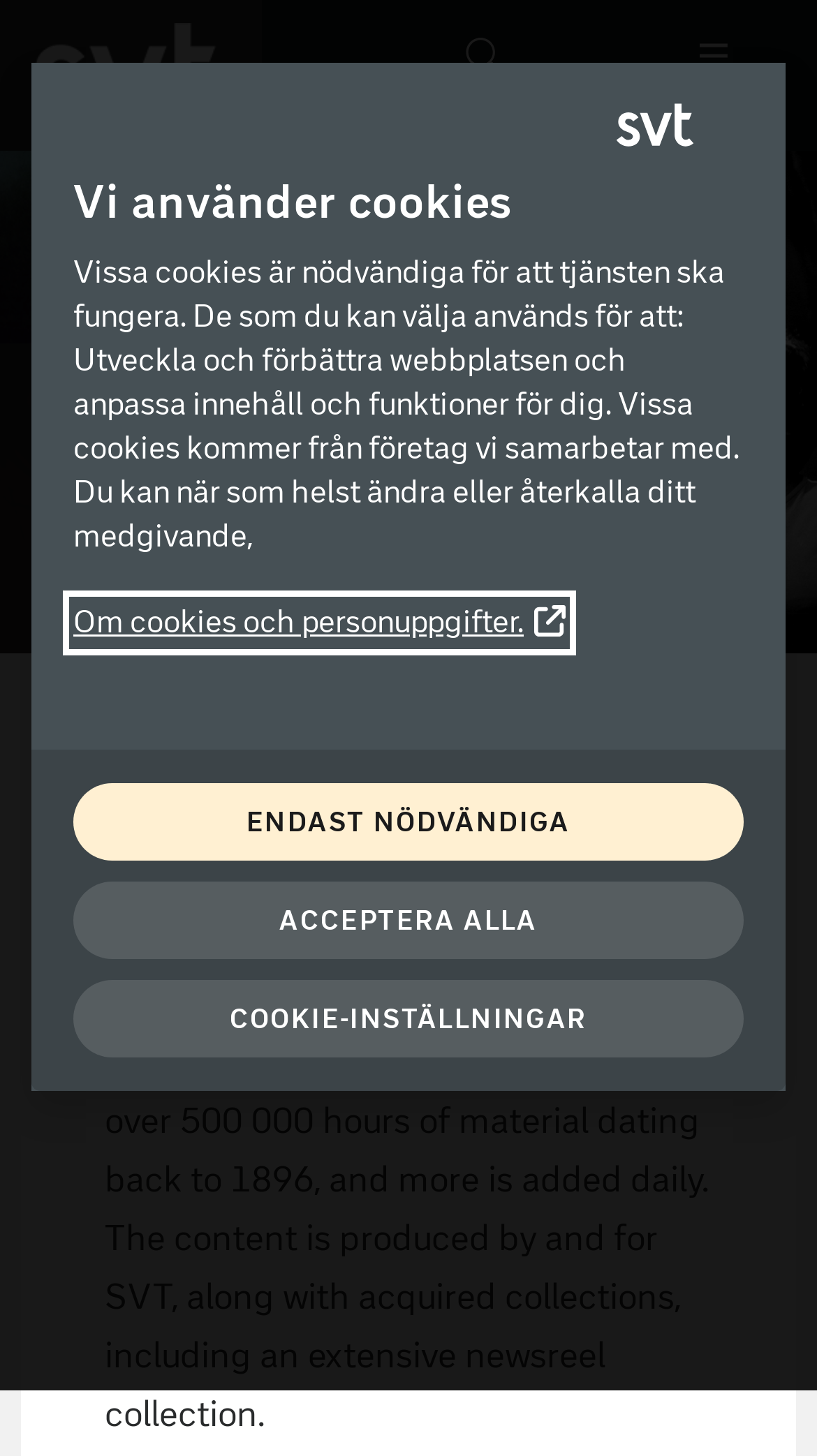Using the given description, provide the bounding box coordinates formatted as (top-left x, top-left y, bottom-right x, bottom-right y), with all values being floating point numbers between 0 and 1. Description: Om cookies och personuppgifter.

[0.09, 0.413, 0.692, 0.443]